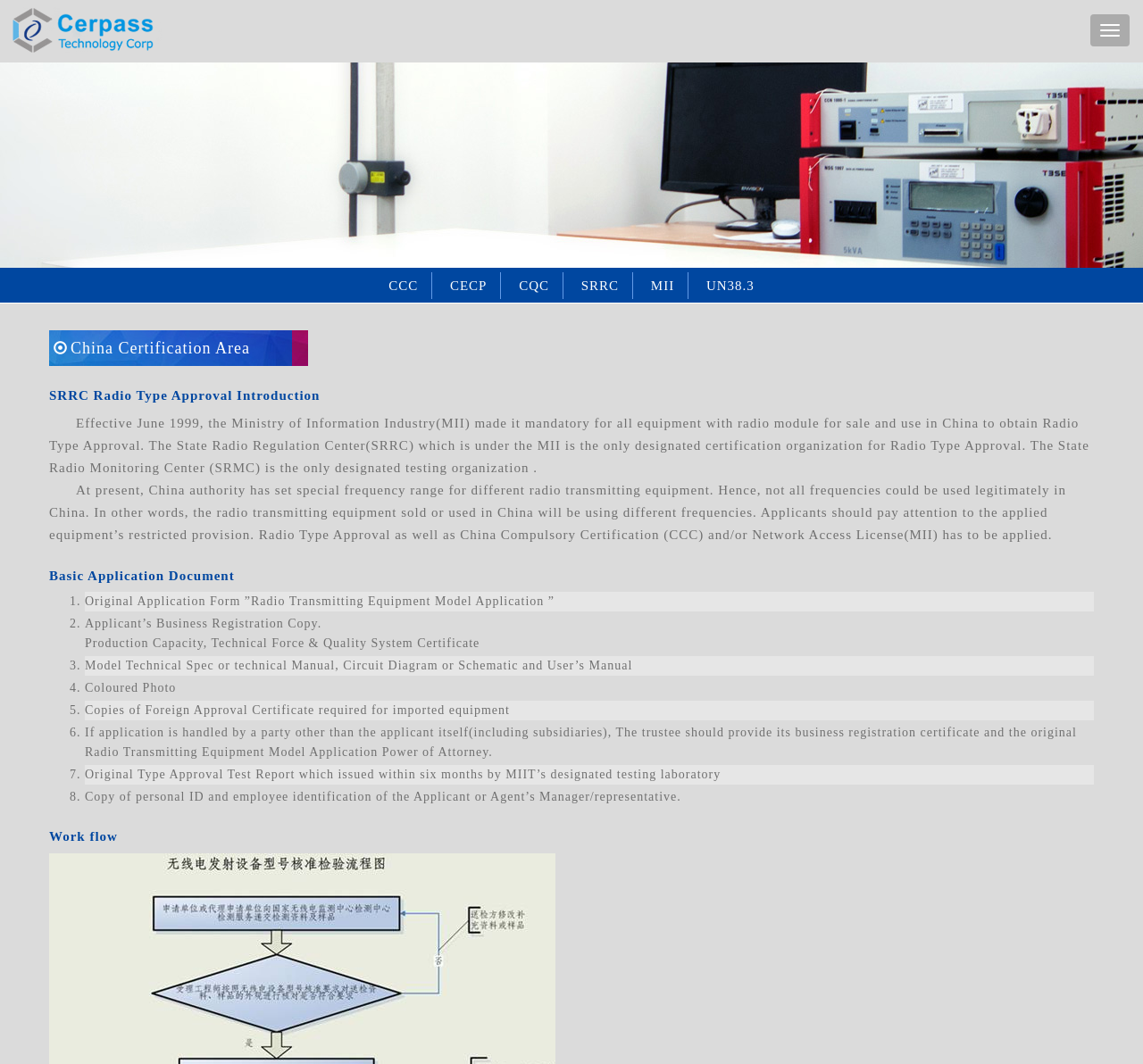Answer the question with a single word or phrase: 
What is the purpose of Radio Type Approval?

To ensure legitimate use of frequencies